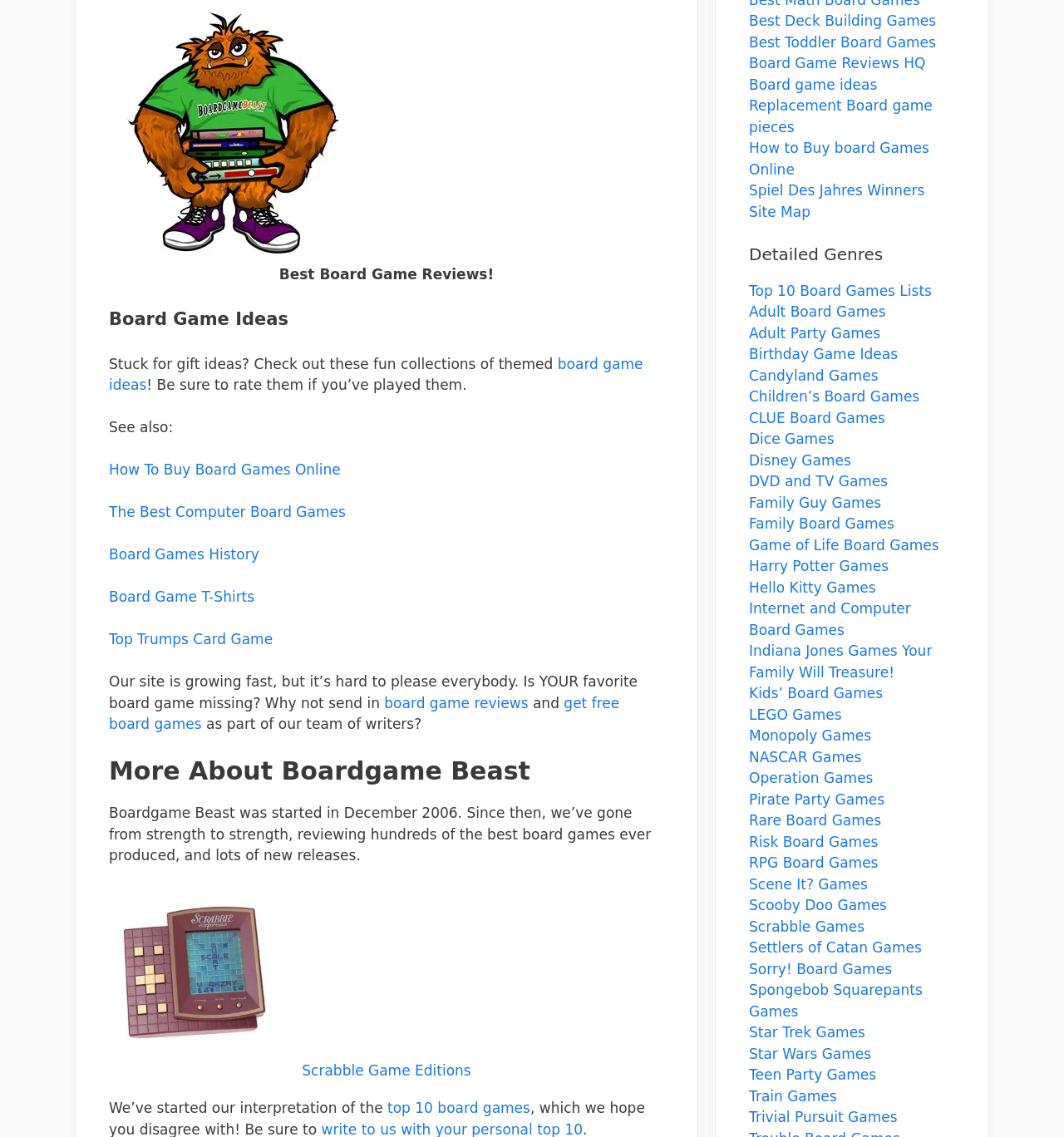Can you show the bounding box coordinates of the region to click on to complete the task described in the instruction: "Explore 'Top 10 Board Games Lists'"?

[0.704, 0.248, 0.876, 0.263]